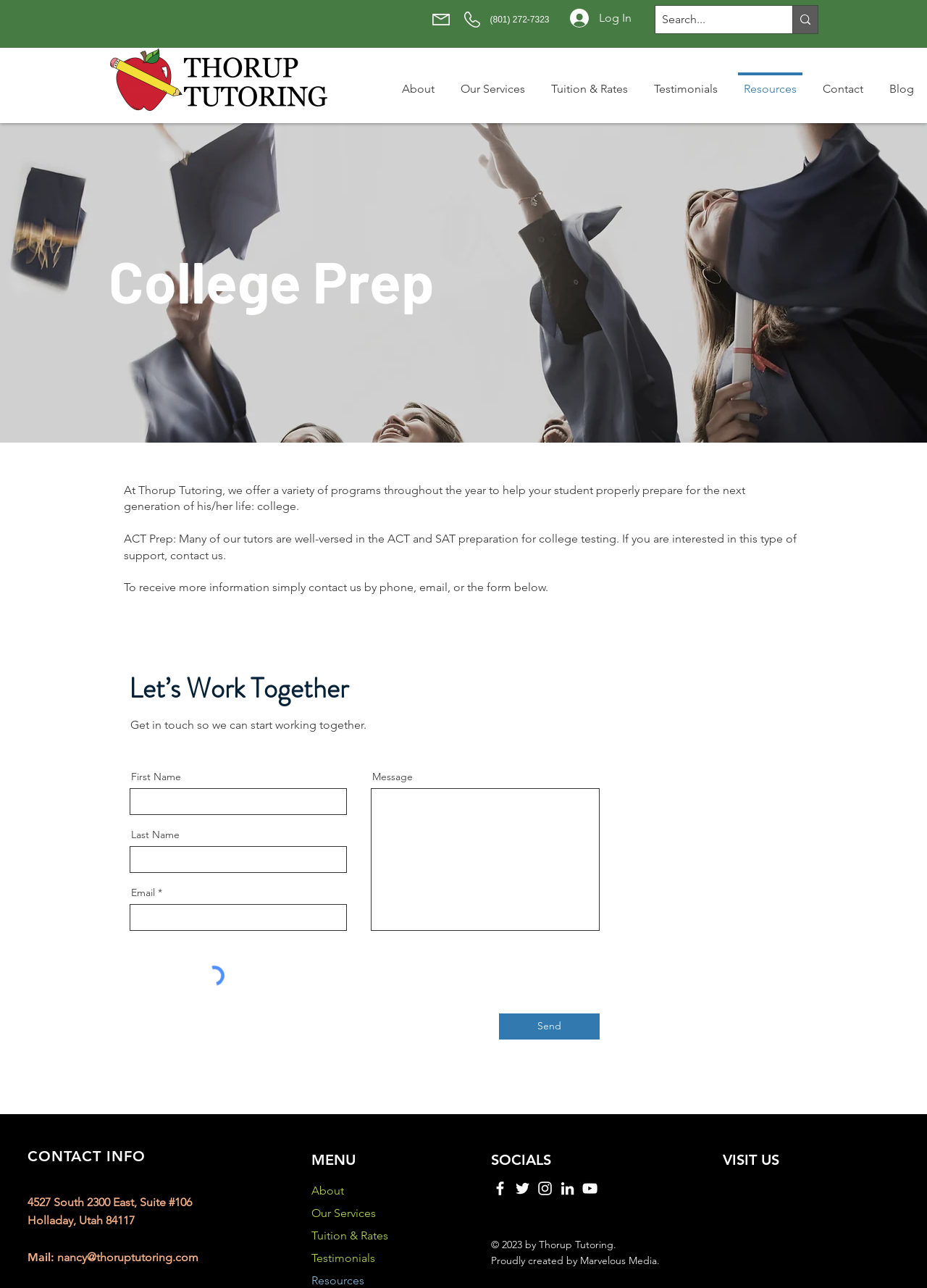Identify the bounding box coordinates for the UI element described as: "aria-label="Search..." name="q" placeholder="Search..."". The coordinates should be provided as four floats between 0 and 1: [left, top, right, bottom].

[0.714, 0.004, 0.822, 0.026]